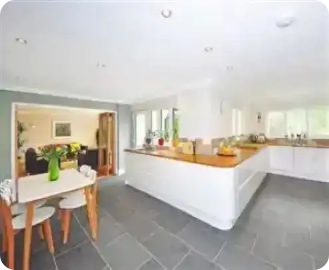What enhances the cheerful ambiance?
Please describe in detail the information shown in the image to answer the question.

The caption states that the large windows flood the space with natural light, enhancing the cheerful ambiance, making the space ideal for home-cooked meals and family gatherings.